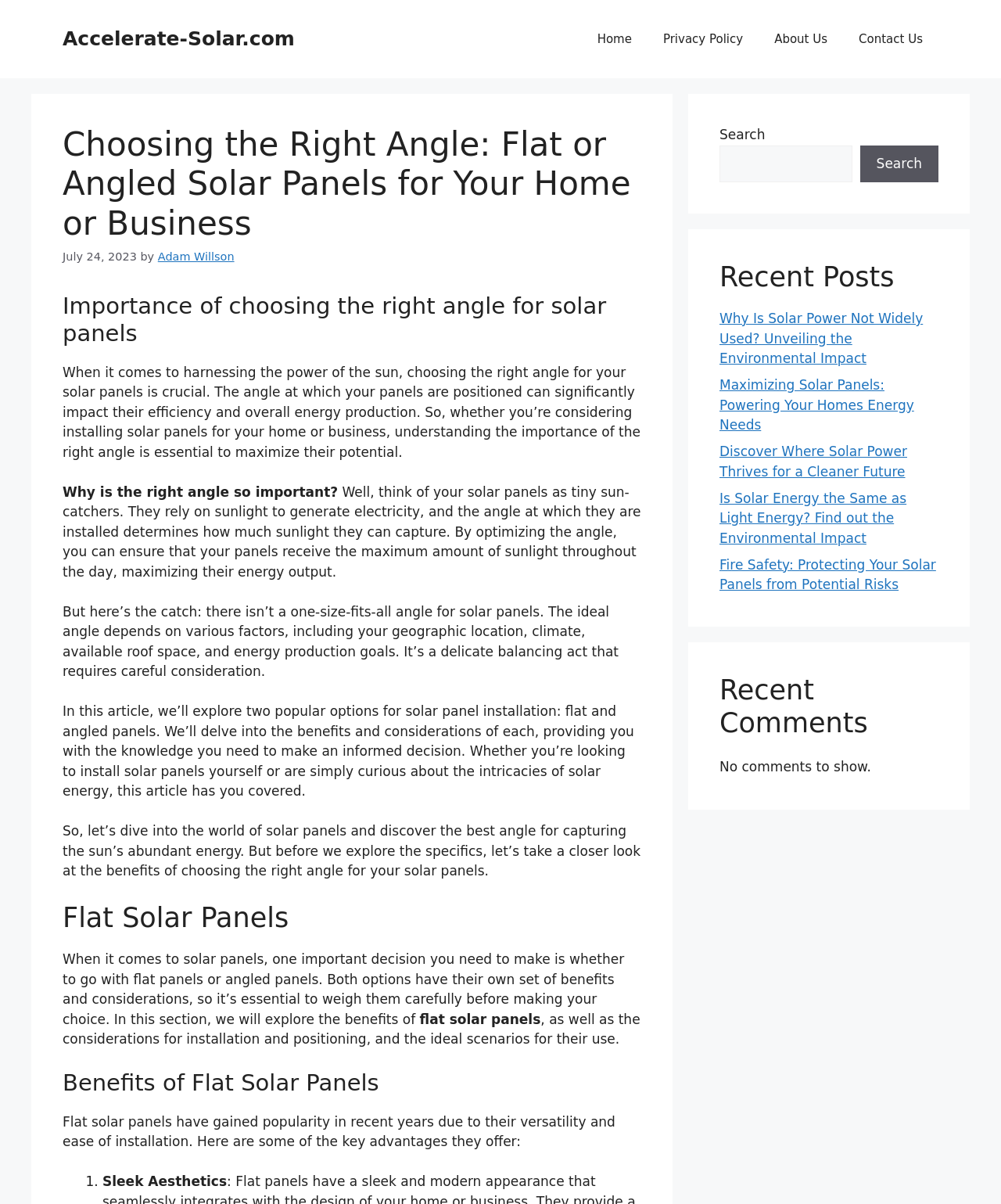Please find the bounding box coordinates for the clickable element needed to perform this instruction: "Download Mayday Conflict Earth Game".

None